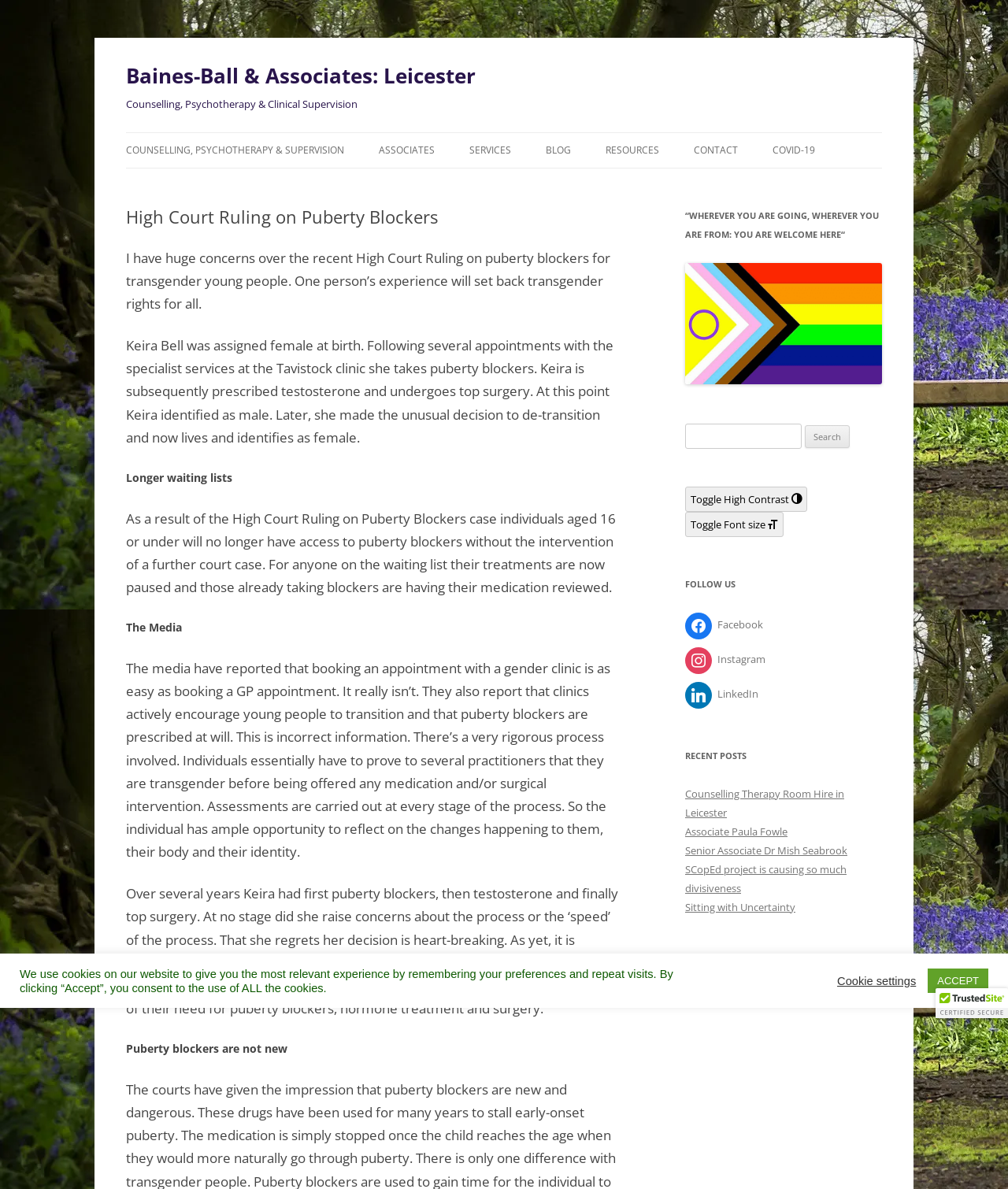Identify the bounding box for the UI element described as: "Instagram". The coordinates should be four float numbers between 0 and 1, i.e., [left, top, right, bottom].

[0.68, 0.548, 0.759, 0.56]